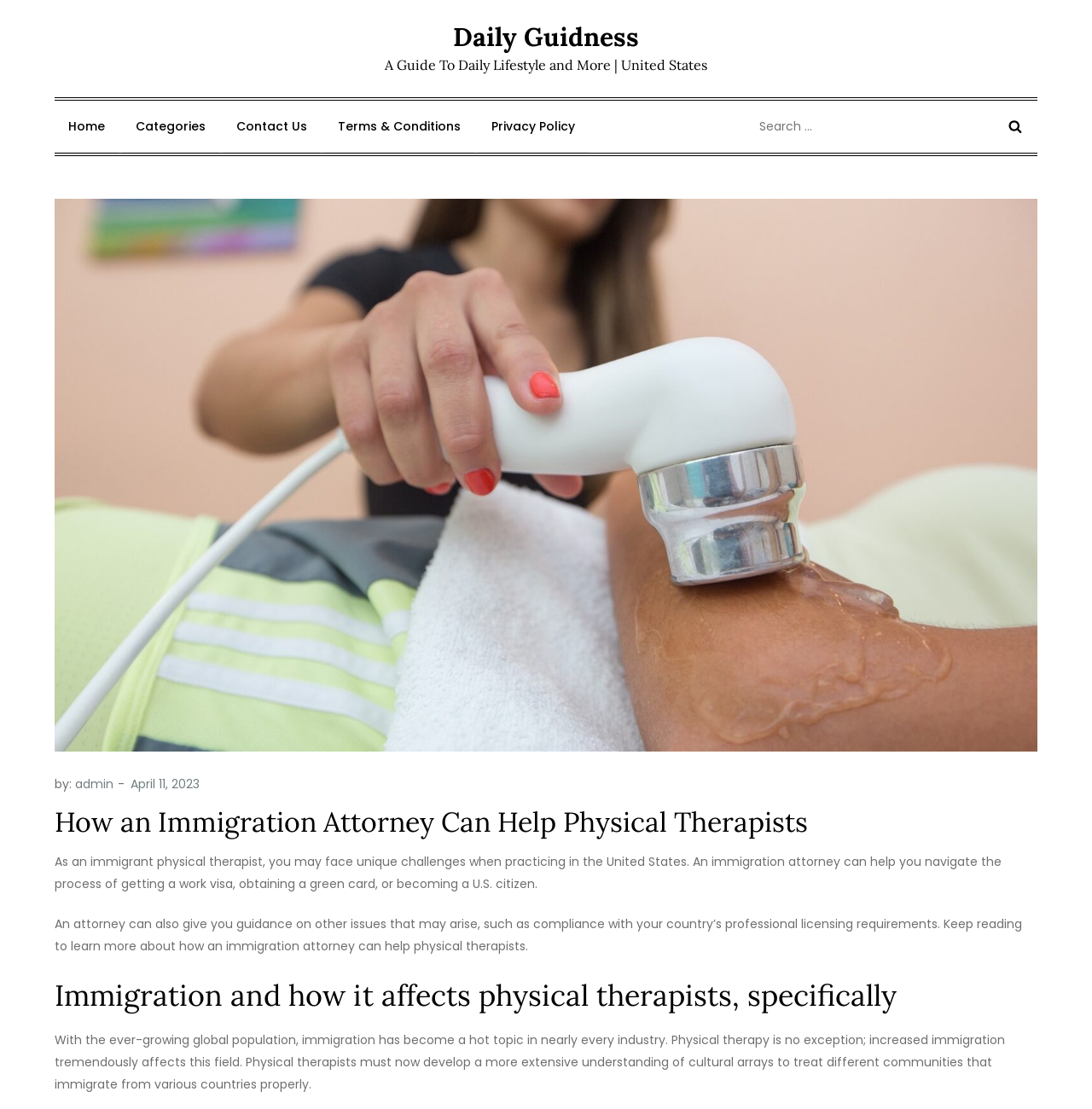Specify the bounding box coordinates of the area that needs to be clicked to achieve the following instruction: "read about daily guidance".

[0.415, 0.018, 0.585, 0.048]